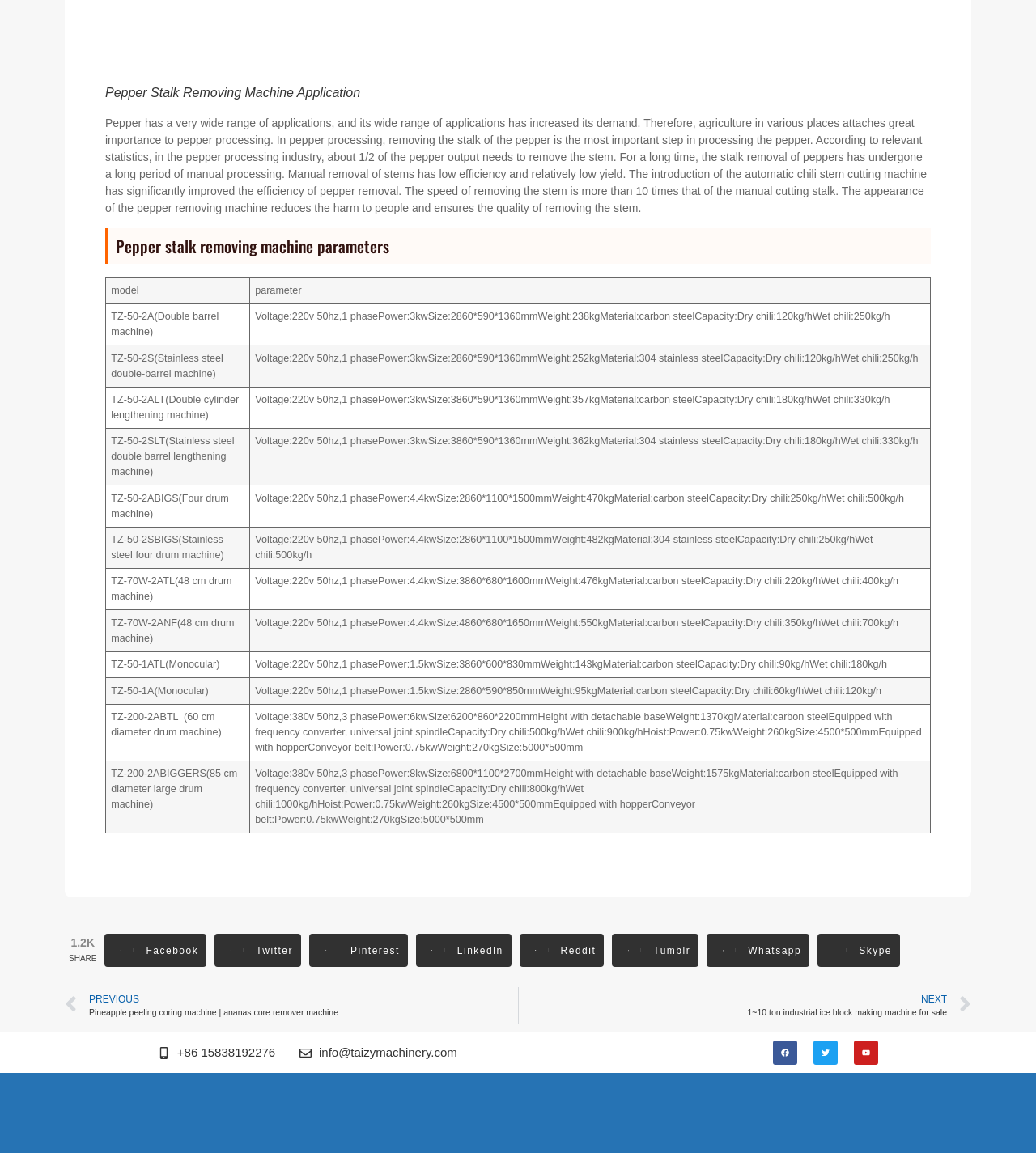What is the purpose of the pepper stalk removing machine?
Can you offer a detailed and complete answer to this question?

Based on the webpage content, the pepper stalk removing machine is used to remove the stalks of peppers, which is an important step in pepper processing. The machine is designed to improve the efficiency of pepper removal and reduce the harm to people.